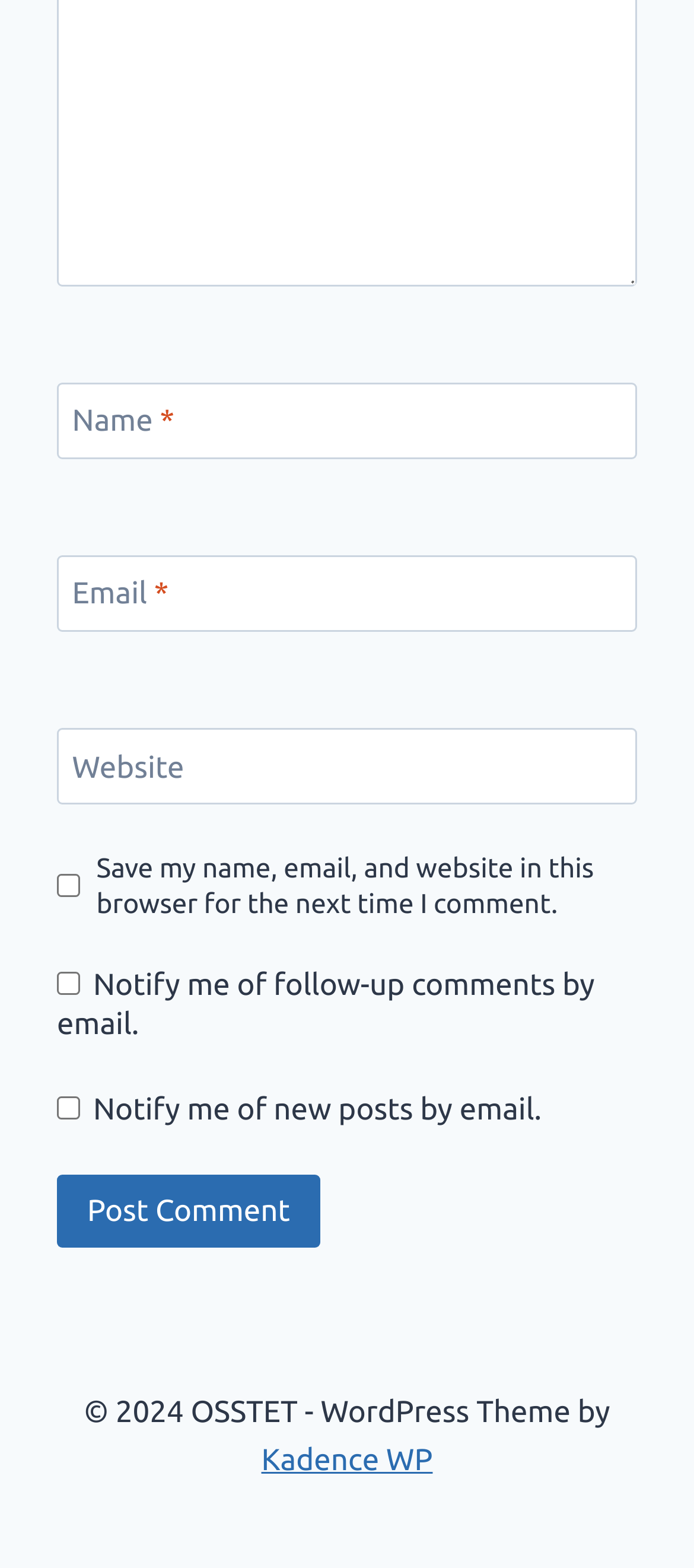What is the button at the bottom for?
Answer the question with a single word or phrase, referring to the image.

To post a comment